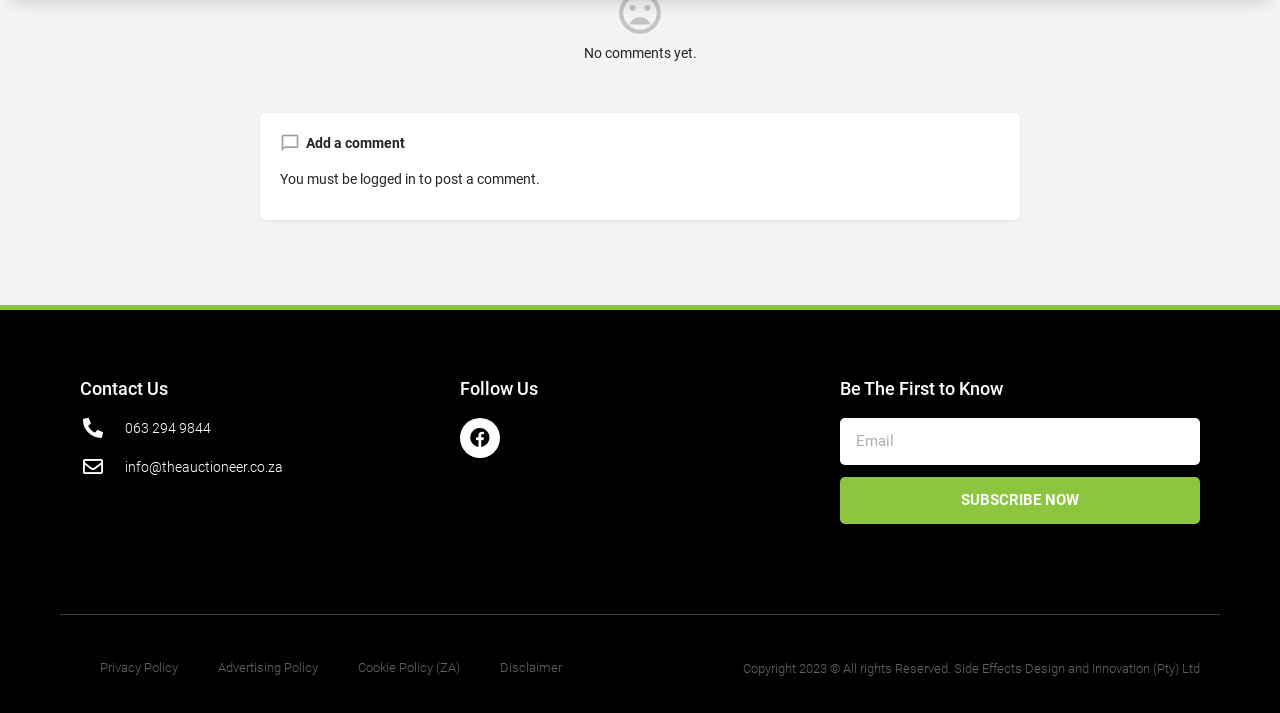Carefully observe the image and respond to the question with a detailed answer:
What is the phone number for contact?

I found the 'Contact Us' section and looked for a phone number, which is '063 294 9844'.